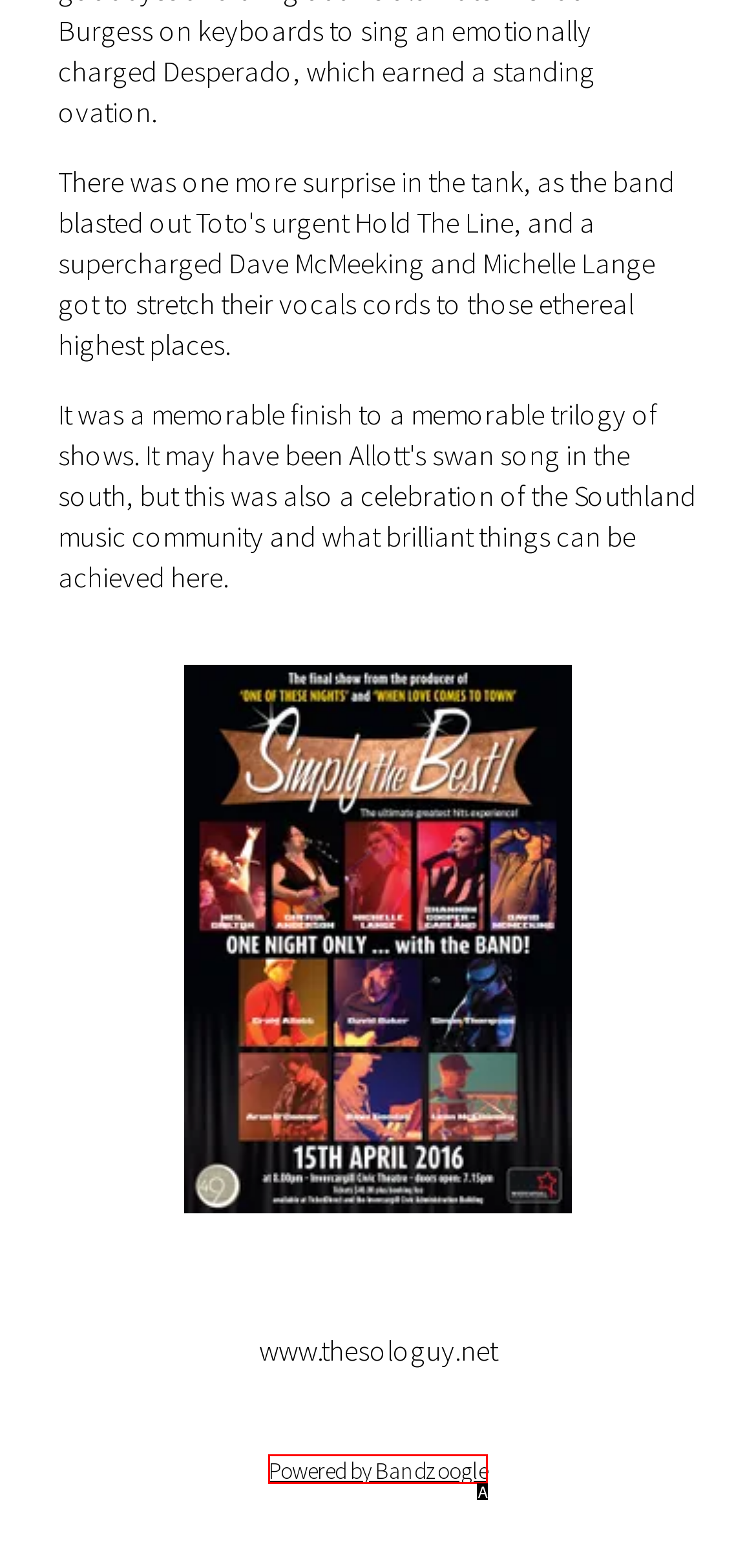Choose the option that best matches the element: Powered by Bandzoogle
Respond with the letter of the correct option.

A